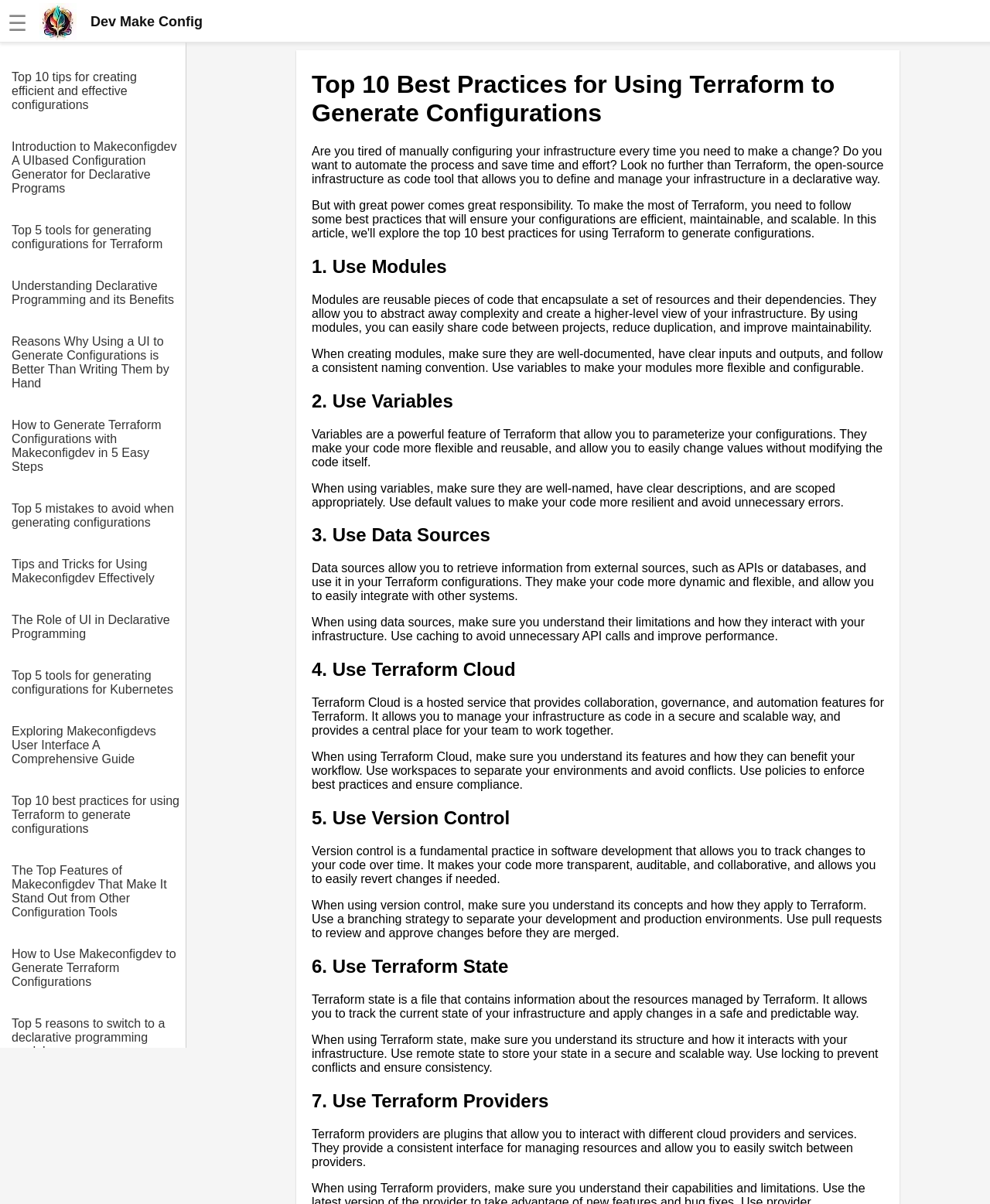What is the benefit of using modules in Terraform?
From the details in the image, provide a complete and detailed answer to the question.

The webpage mentions that modules are reusable pieces of code that encapsulate a set of resources and their dependencies. It also states that by using modules, you can easily share code between projects, reduce duplication, and improve maintainability.